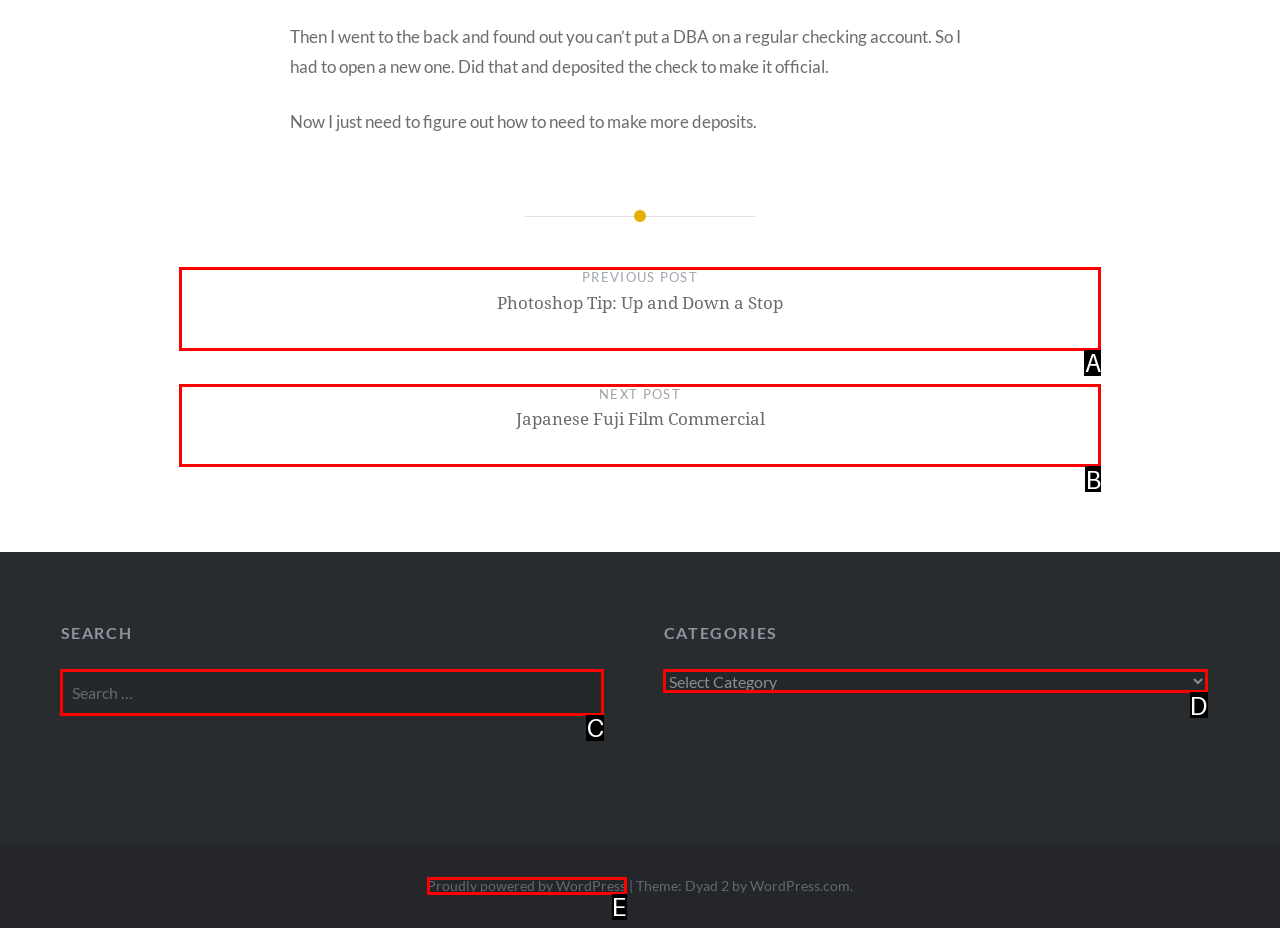Choose the option that matches the following description: Proudly powered by WordPress
Reply with the letter of the selected option directly.

E